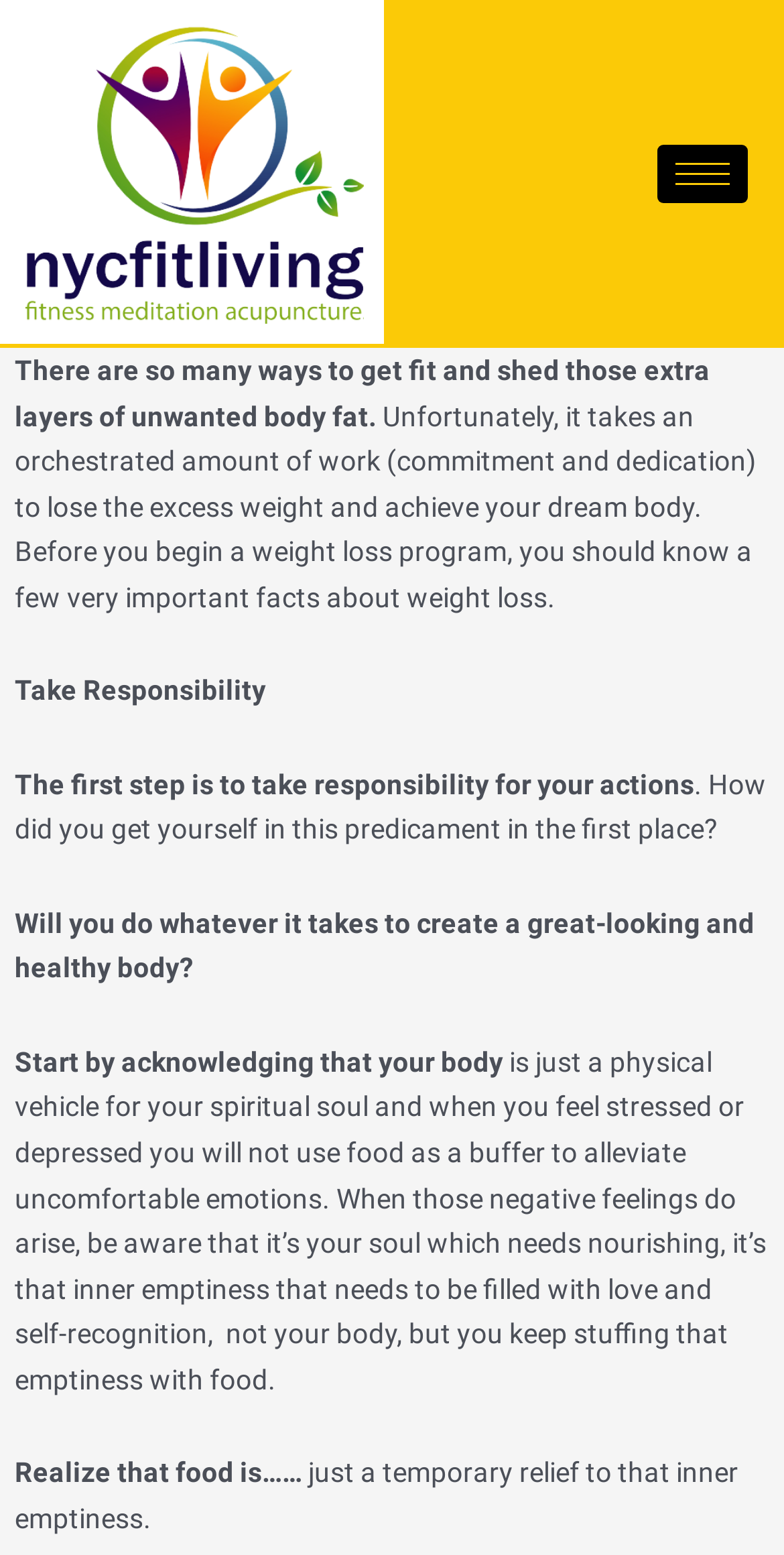Bounding box coordinates should be provided in the format (top-left x, top-left y, bottom-right x, bottom-right y) with all values between 0 and 1. Identify the bounding box for this UI element: parent_node: Home aria-label="hamburger-icon"

[0.839, 0.093, 0.954, 0.131]